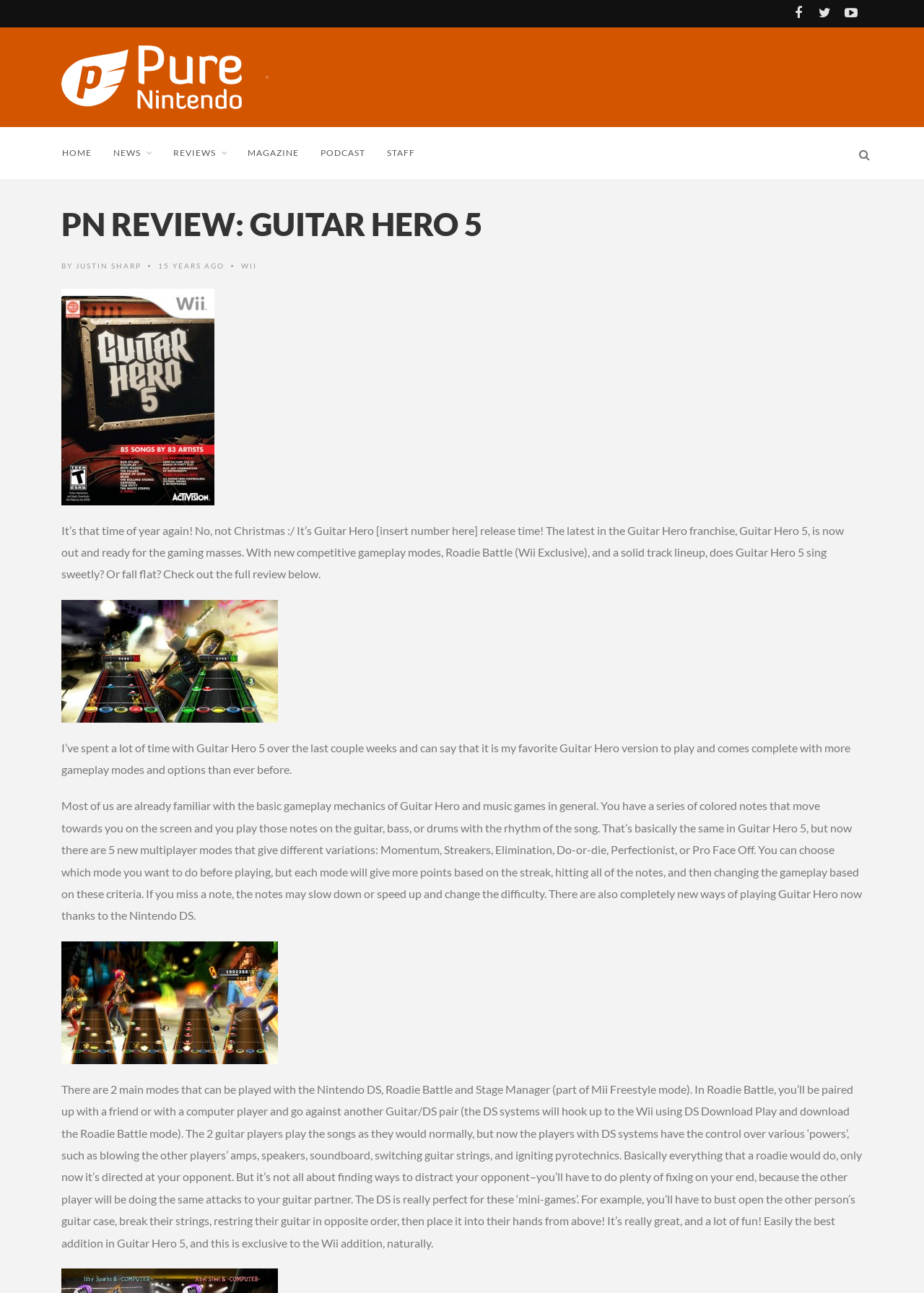Reply to the question with a single word or phrase:
What is the name of the author of the review?

Justin Sharp